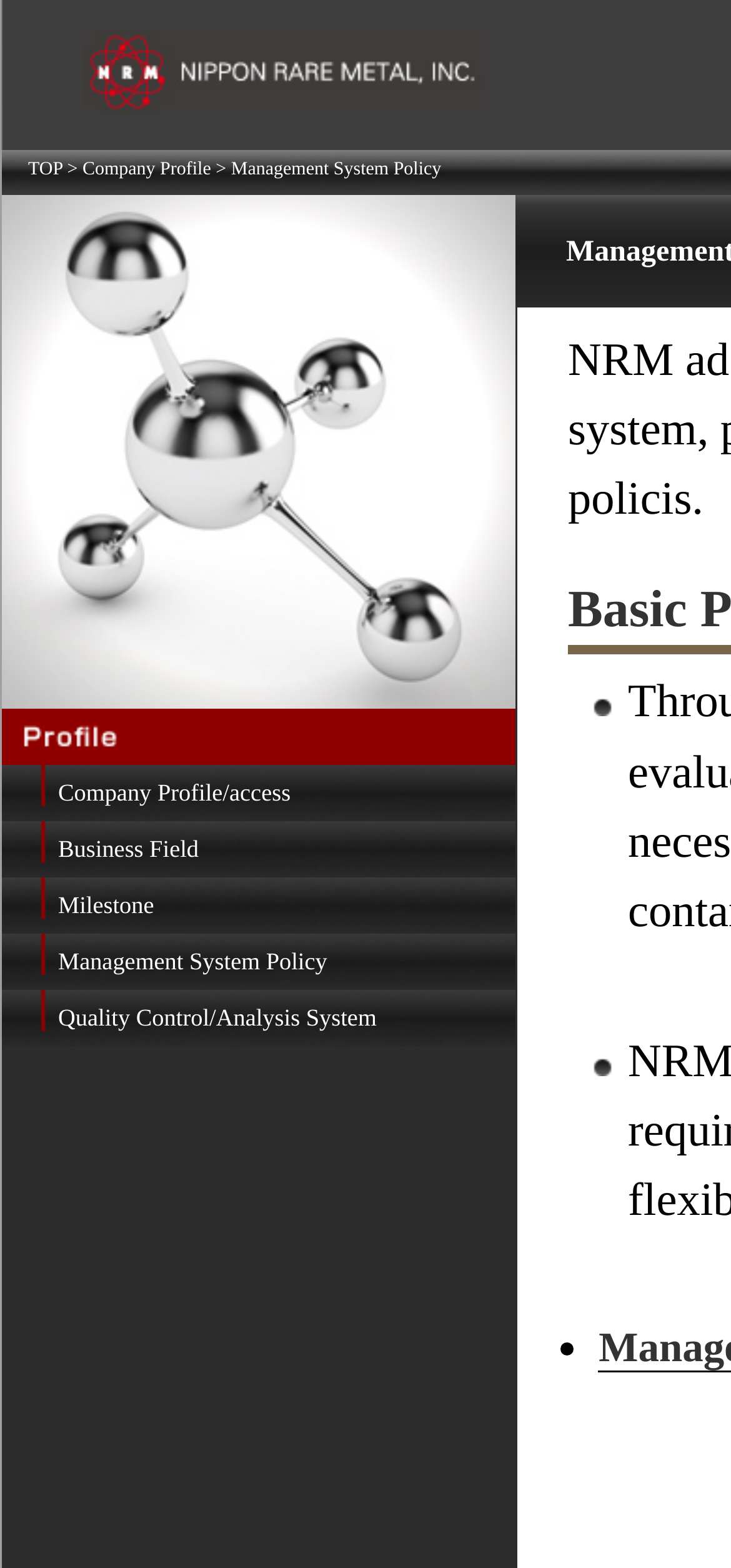Identify the bounding box coordinates for the UI element described as follows: Quality Control/Analysis System. Use the format (top-left x, top-left y, bottom-right x, bottom-right y) and ensure all values are floating point numbers between 0 and 1.

[0.003, 0.631, 0.705, 0.667]